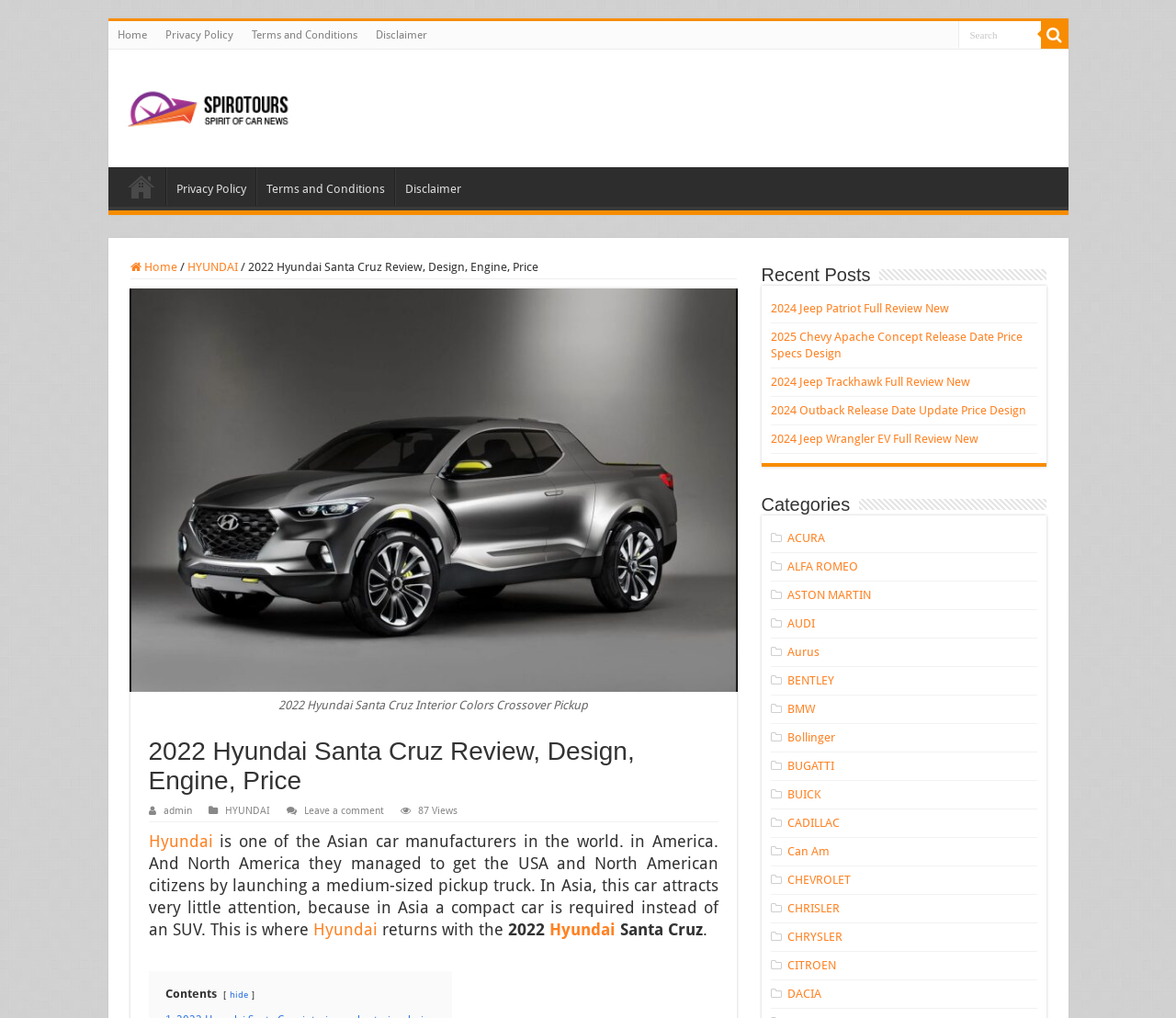Look at the image and write a detailed answer to the question: 
How many views does the webpage have?

The webpage displays the view count at the bottom of the article, which shows that it has 87 views.